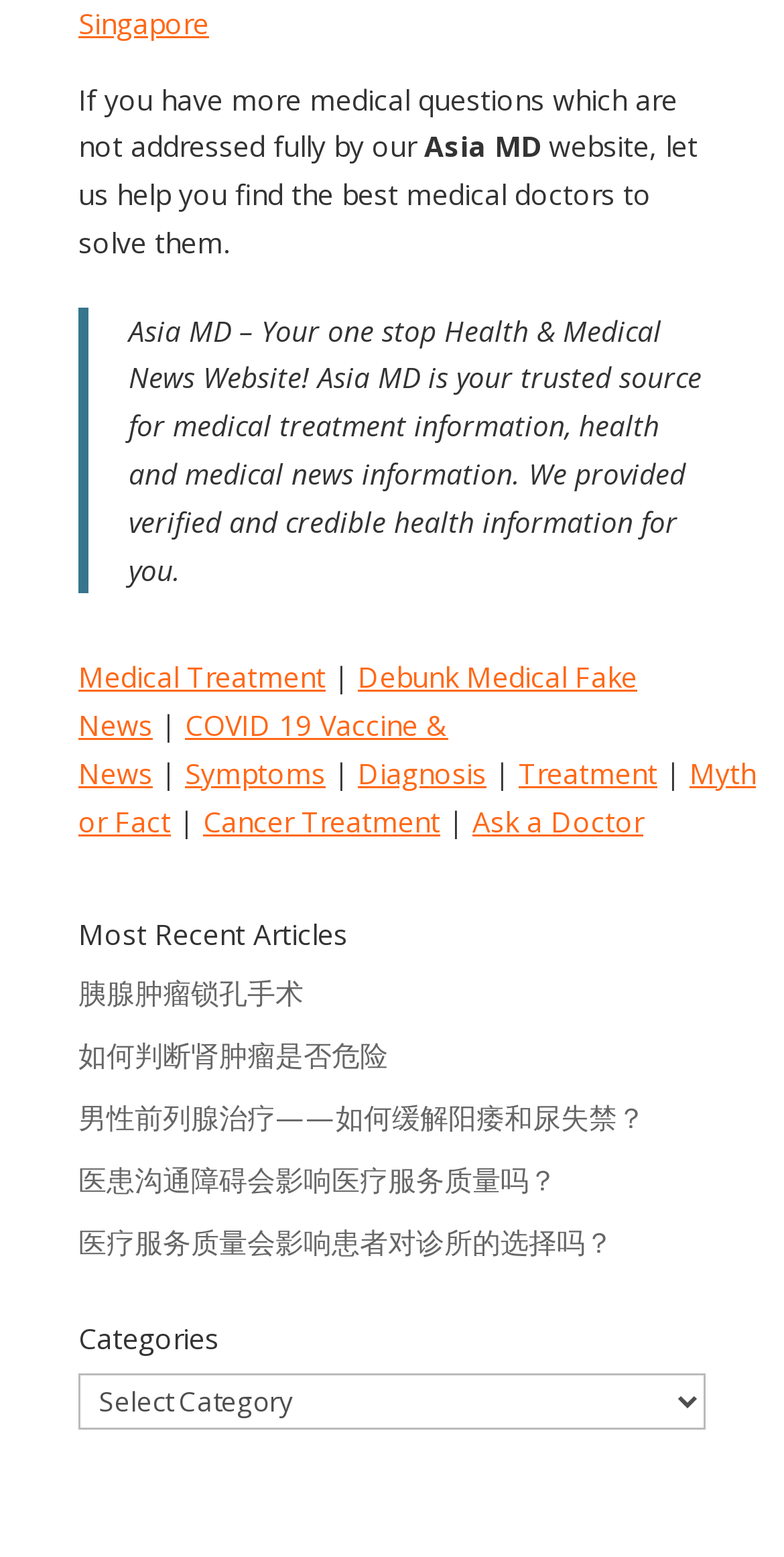What is the title of the section below 'Medical Treatment'?
Give a one-word or short phrase answer based on the image.

Most Recent Articles